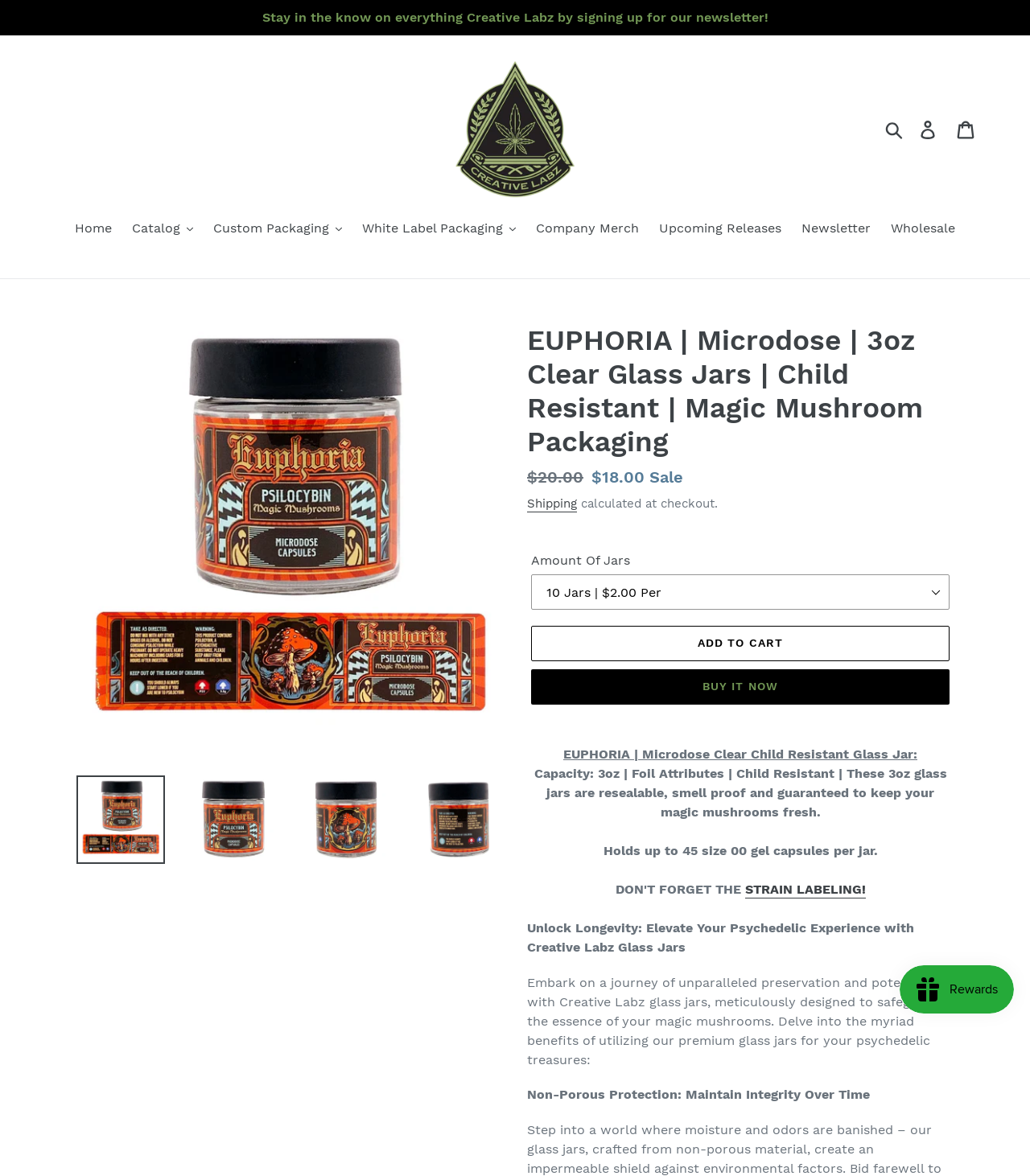What is the capacity of the glass jar?
Please give a well-detailed answer to the question.

I found the answer by looking at the product description section, where it says 'Capacity: 3oz | Foil Attributes | Child Resistant | These 3oz glass jars are resealable, smell proof and guaranteed to keep your magic mushrooms fresh.'